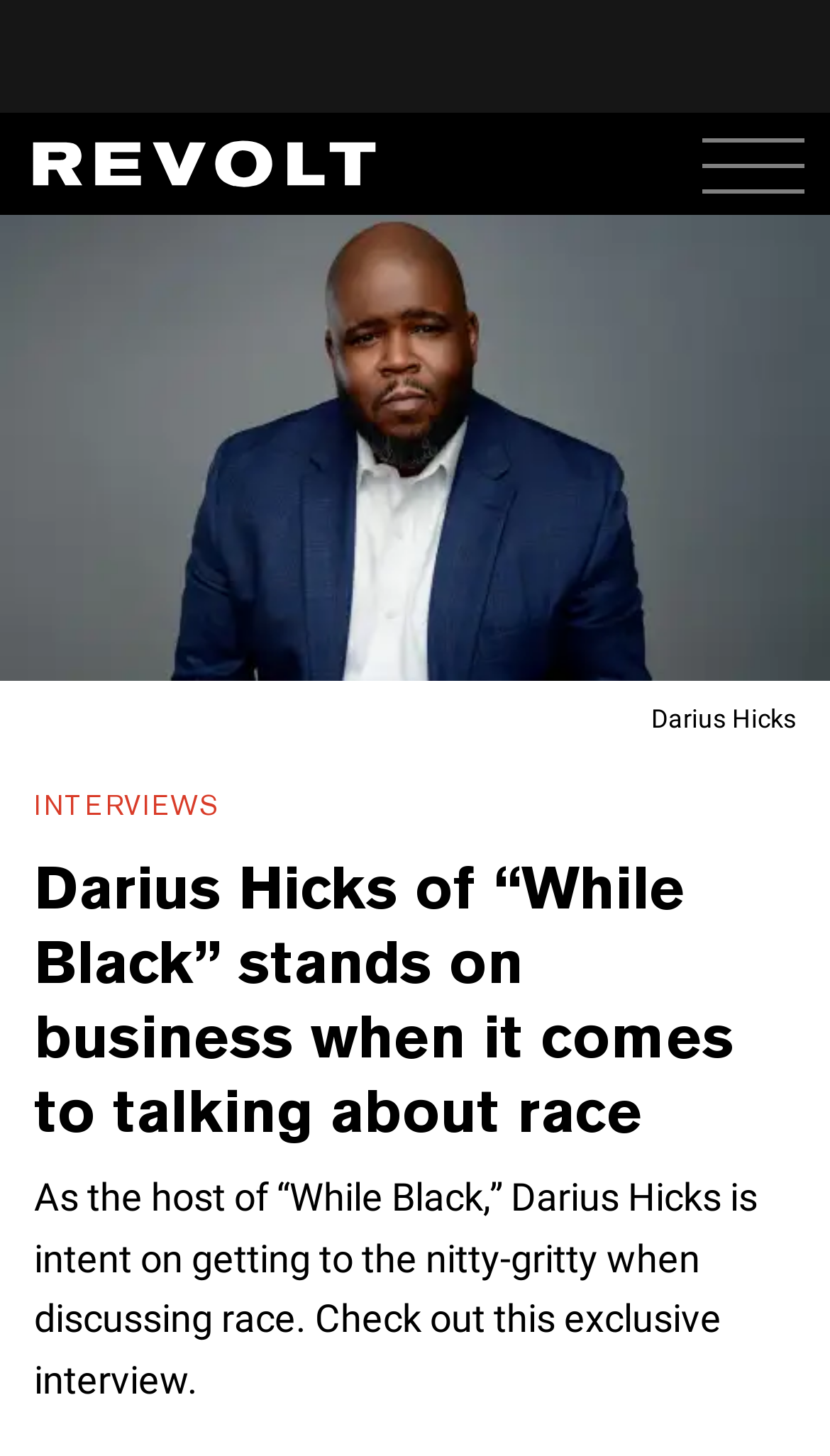Generate the text content of the main heading of the webpage.

Darius Hicks of “While Black” stands on business when it comes to talking about race